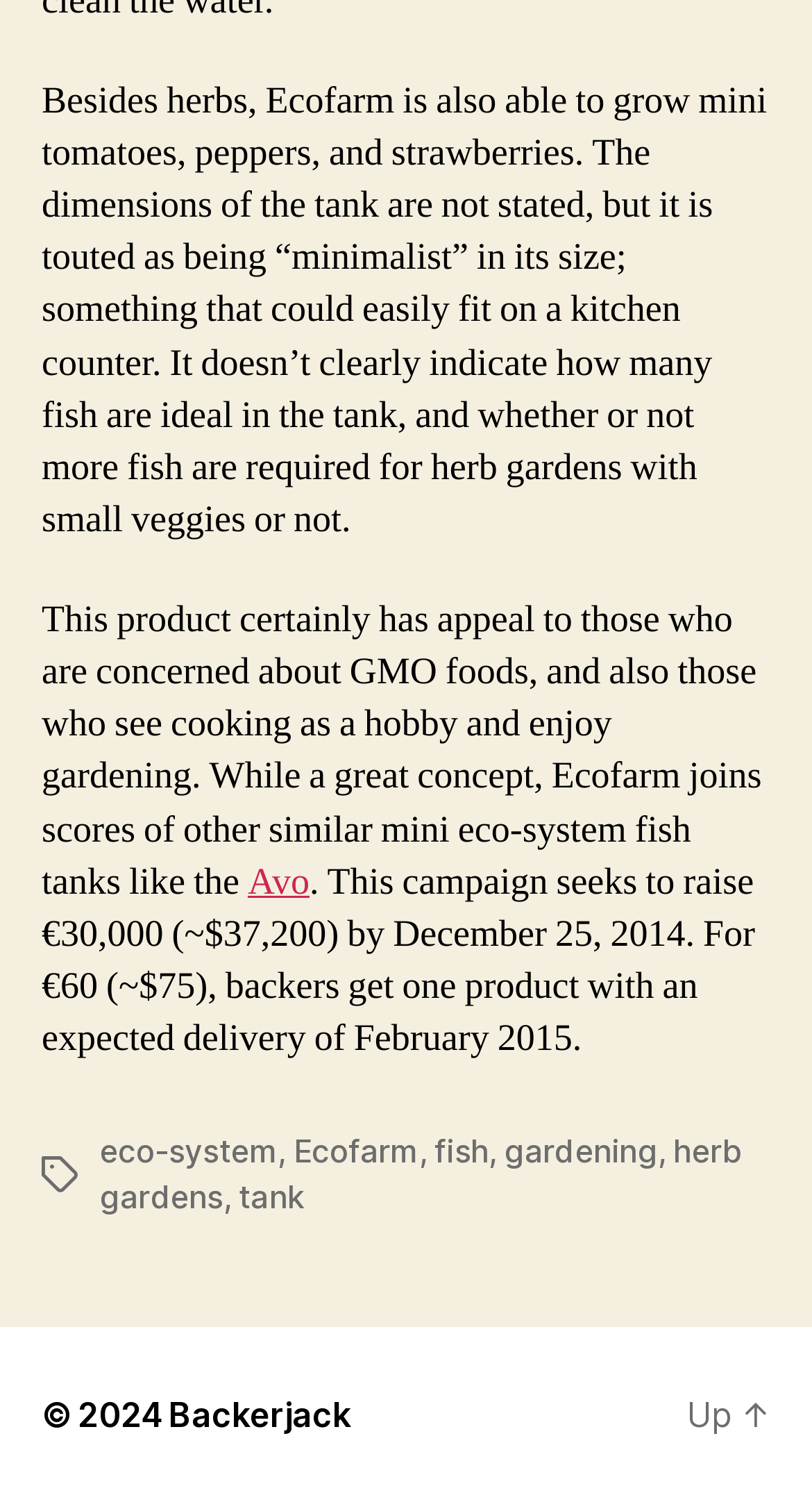What is the campaign goal of Ecofarm?
Refer to the image and provide a one-word or short phrase answer.

€30,000